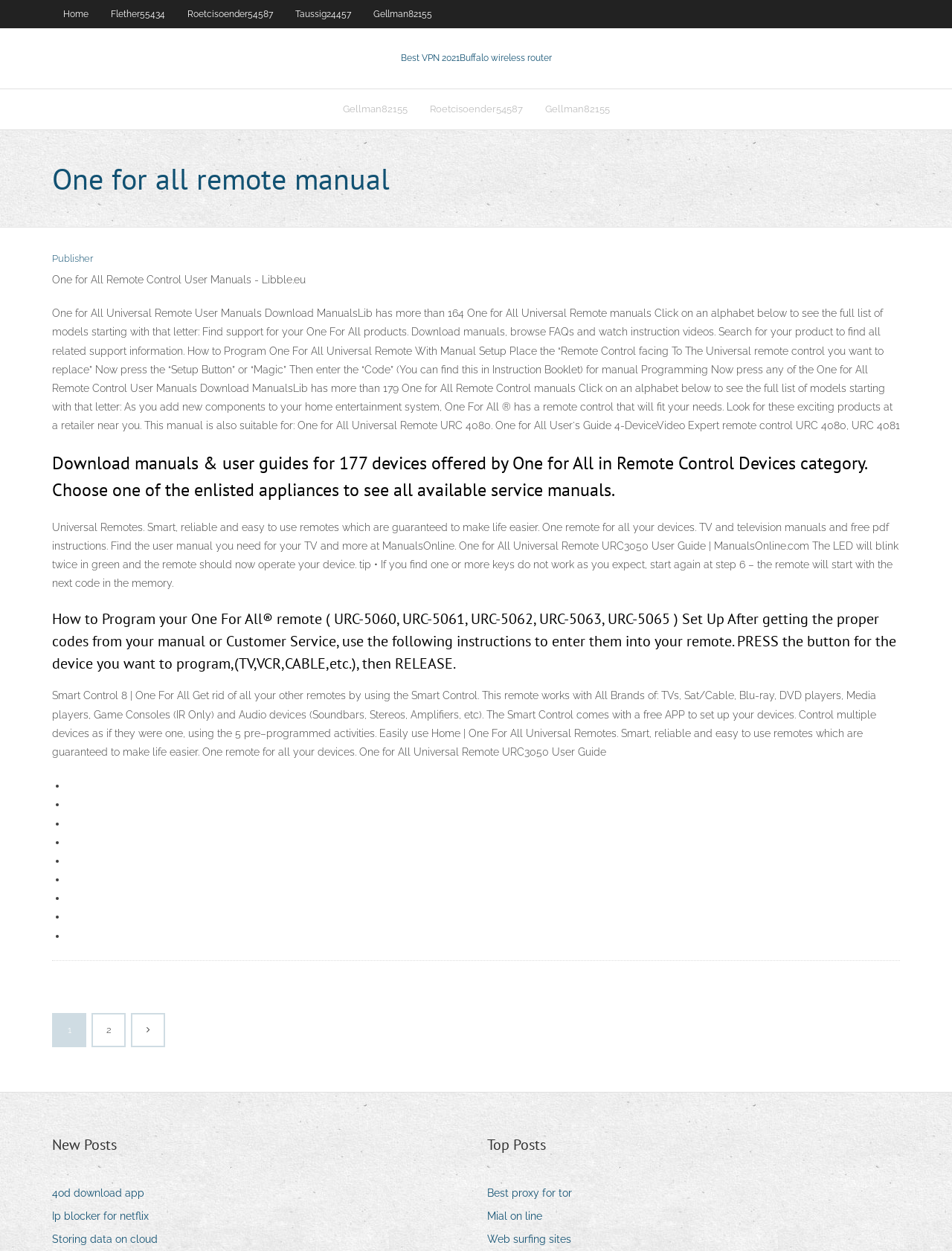Based on the image, provide a detailed and complete answer to the question: 
How many devices are listed on this webpage?

The webpage mentions that it offers manuals and user guides for 177 devices offered by One for All in the Remote Control Devices category. This information is provided in the heading 'Download manuals & user guides for 177 devices offered by One for All in Remote Control Devices category'.